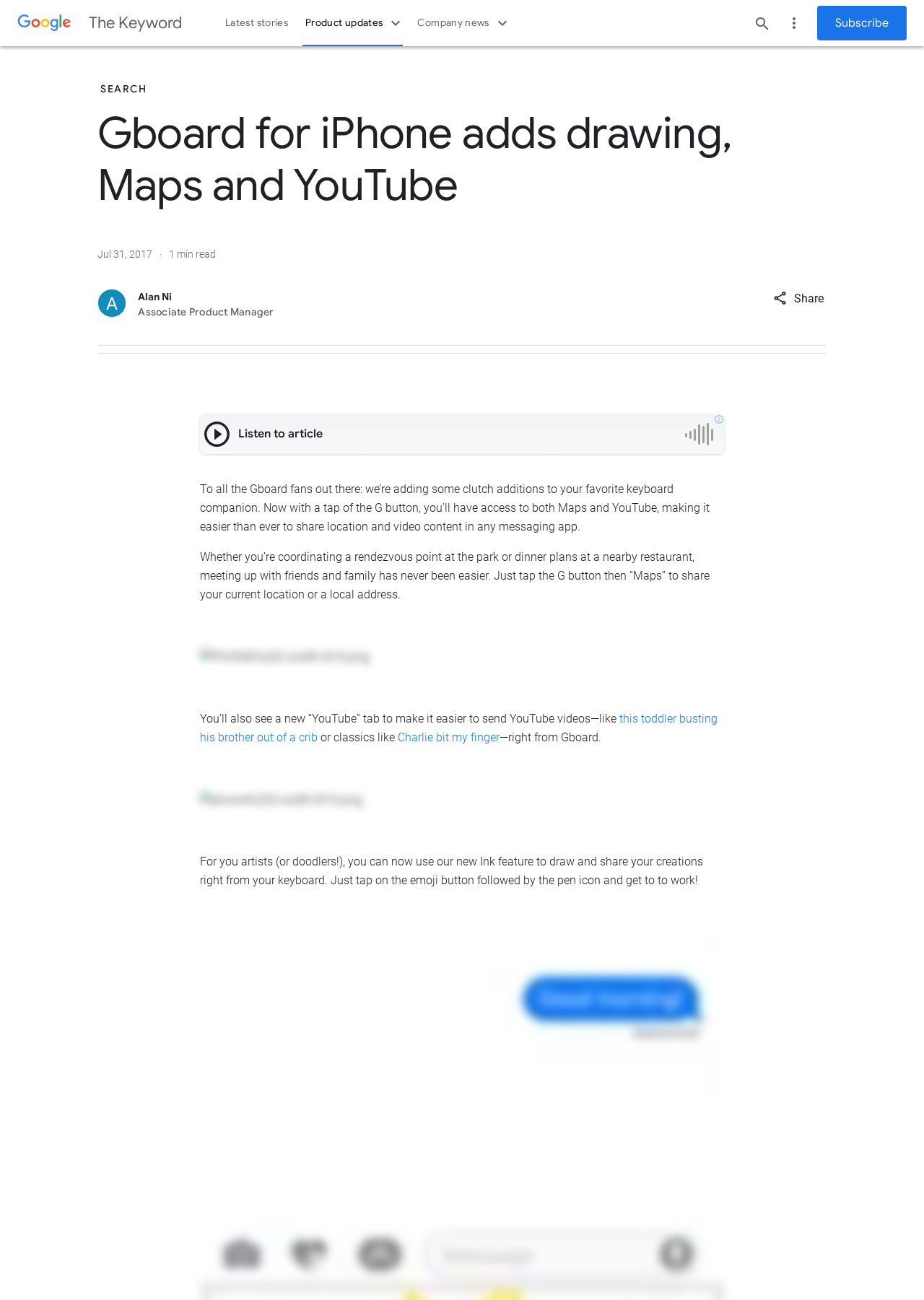Show the bounding box coordinates for the element that needs to be clicked to execute the following instruction: "View the article by Roy Saunderson". Provide the coordinates in the form of four float numbers between 0 and 1, i.e., [left, top, right, bottom].

None